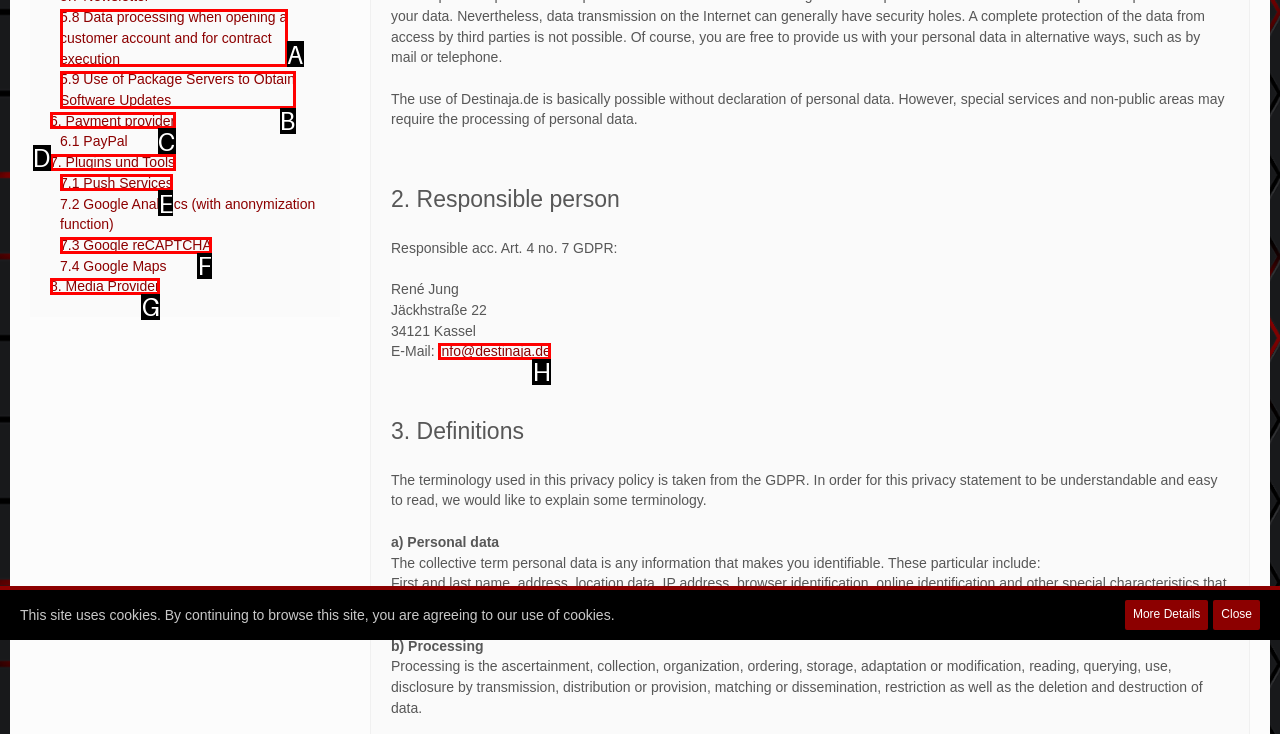Tell me which one HTML element best matches the description: 7. Plugins und Tools
Answer with the option's letter from the given choices directly.

D